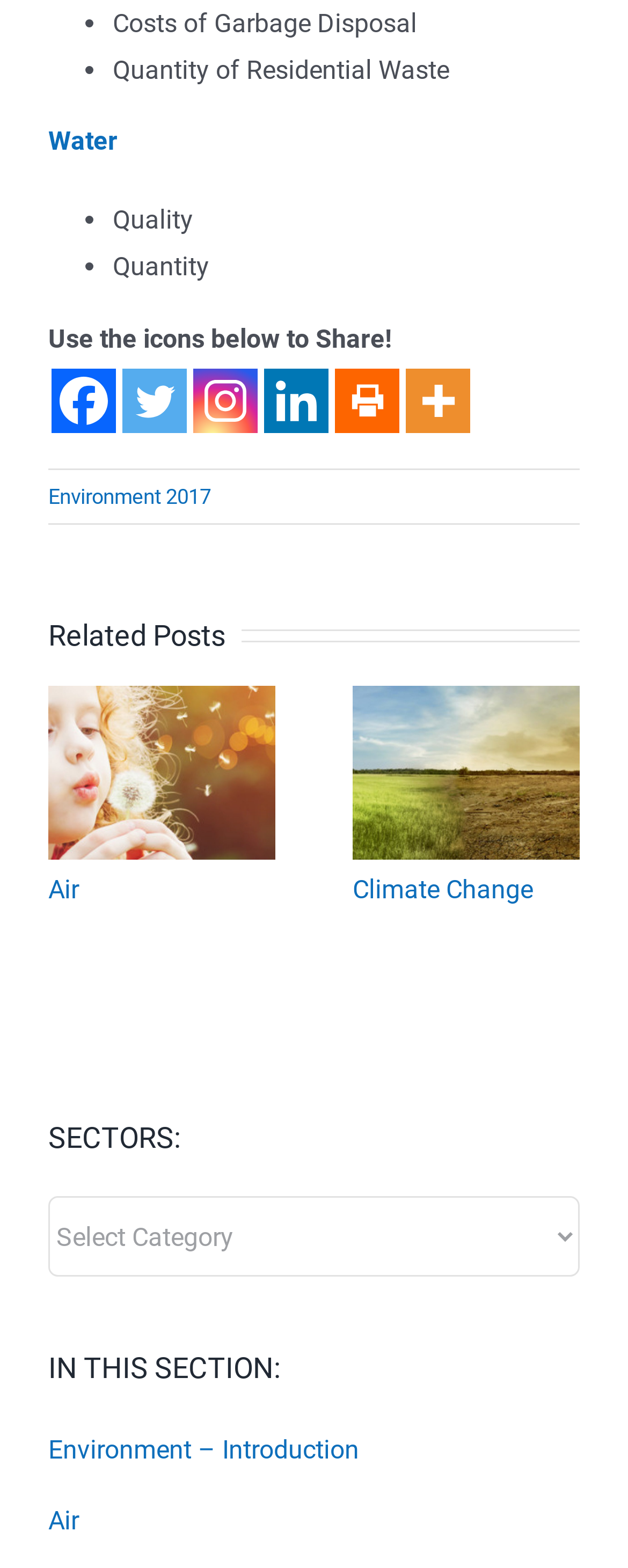Identify the bounding box coordinates of the clickable region necessary to fulfill the following instruction: "Click on the 'Water' link". The bounding box coordinates should be four float numbers between 0 and 1, i.e., [left, top, right, bottom].

[0.077, 0.08, 0.187, 0.1]